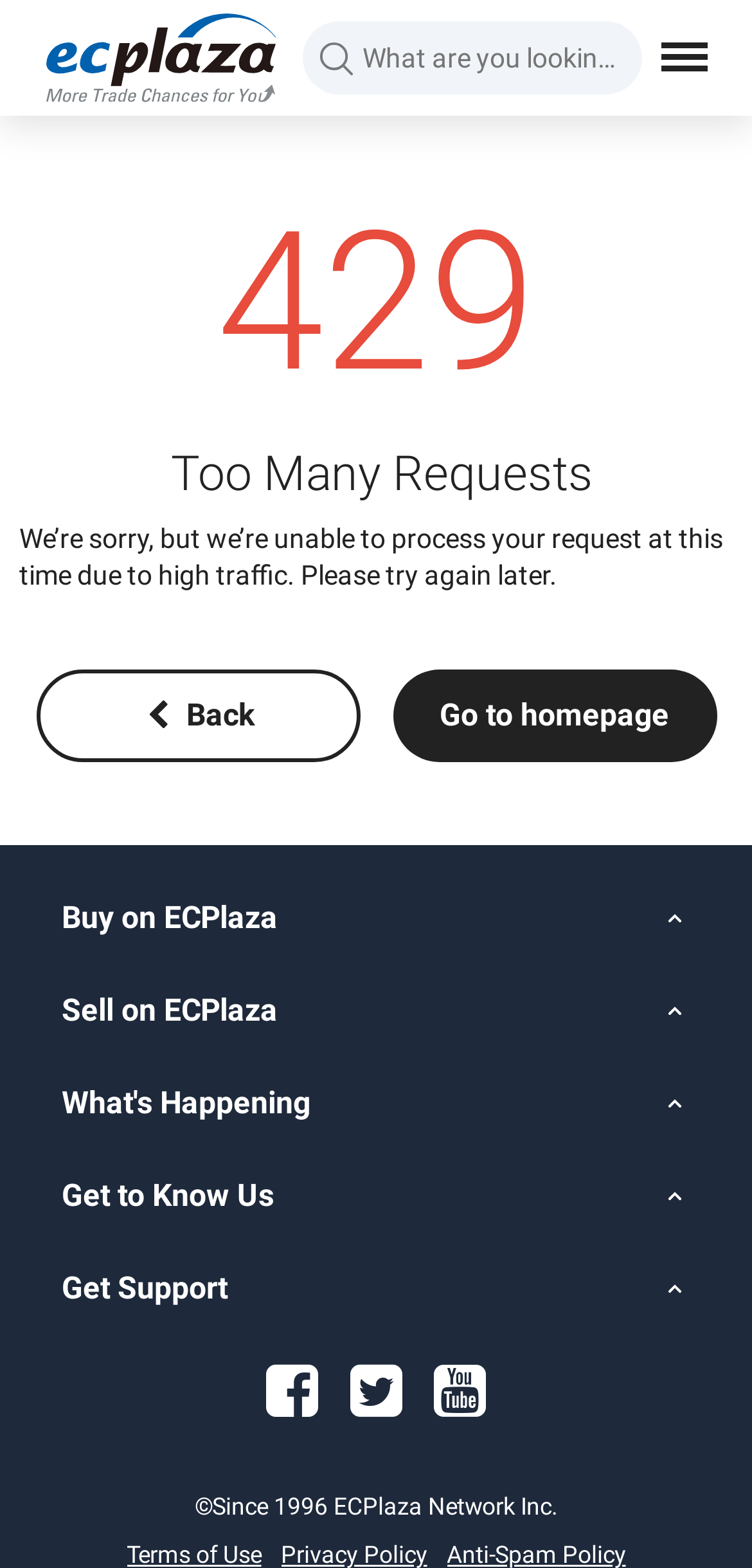How many social media links are displayed at the bottom?
Based on the visual content, answer with a single word or a brief phrase.

3